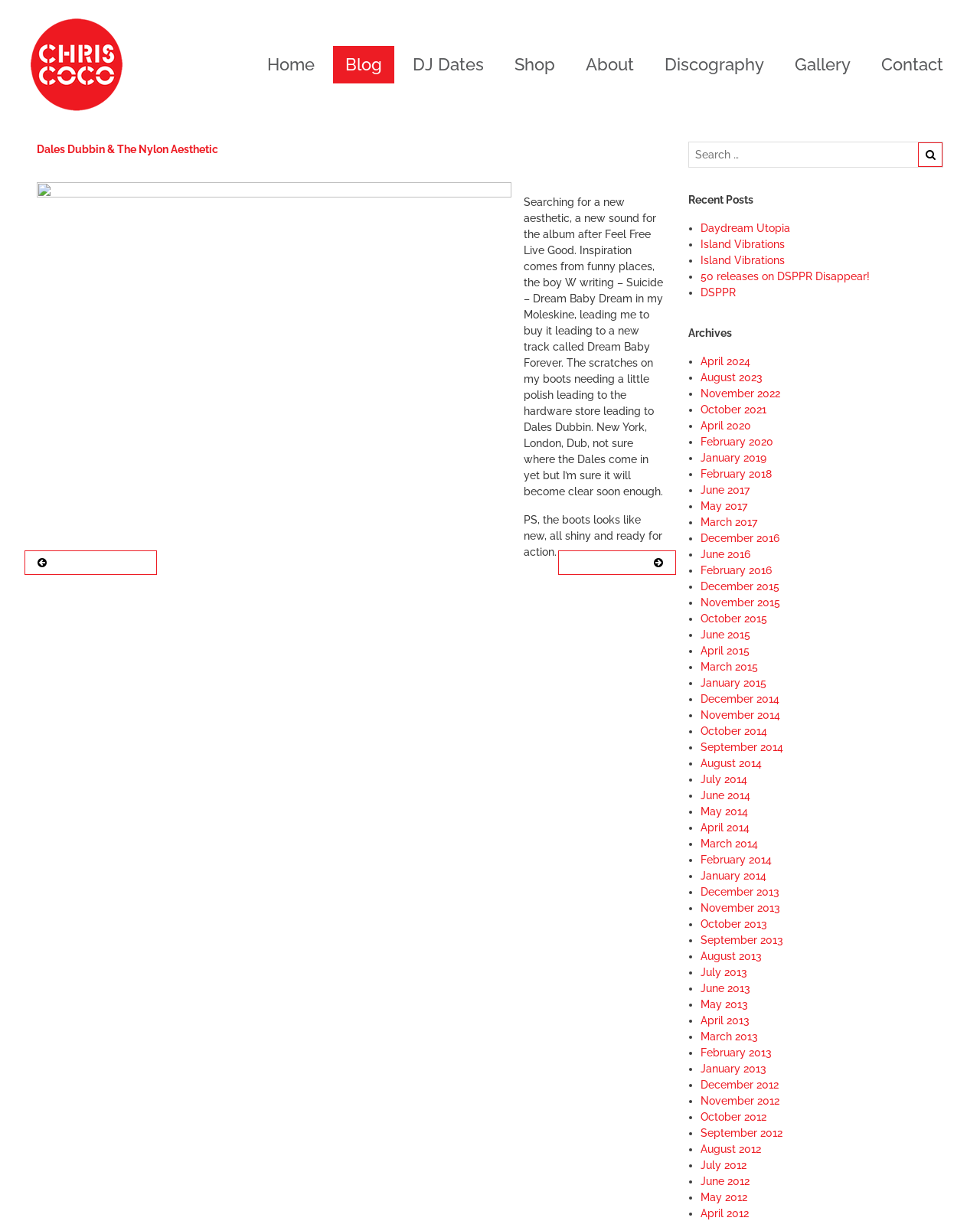From the screenshot, find the bounding box of the UI element matching this description: "The Player, London". Supply the bounding box coordinates in the form [left, top, right, bottom], each a float between 0 and 1.

[0.05, 0.456, 0.147, 0.466]